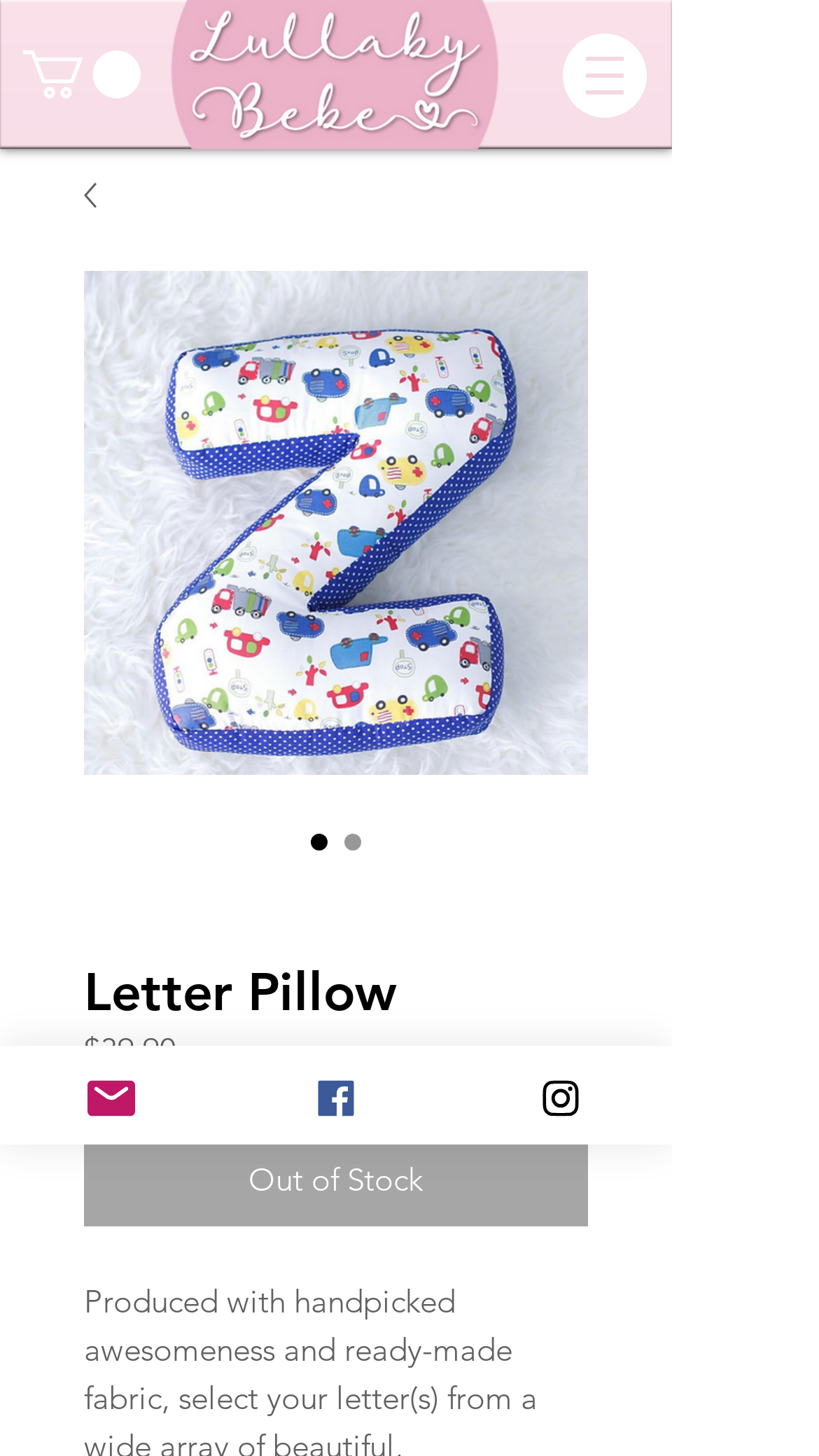Based on what you see in the screenshot, provide a thorough answer to this question: Is the 'Out of Stock' button enabled?

I determined that the 'Out of Stock' button is disabled by checking the 'disabled' property of the button element, which is set to 'True'.